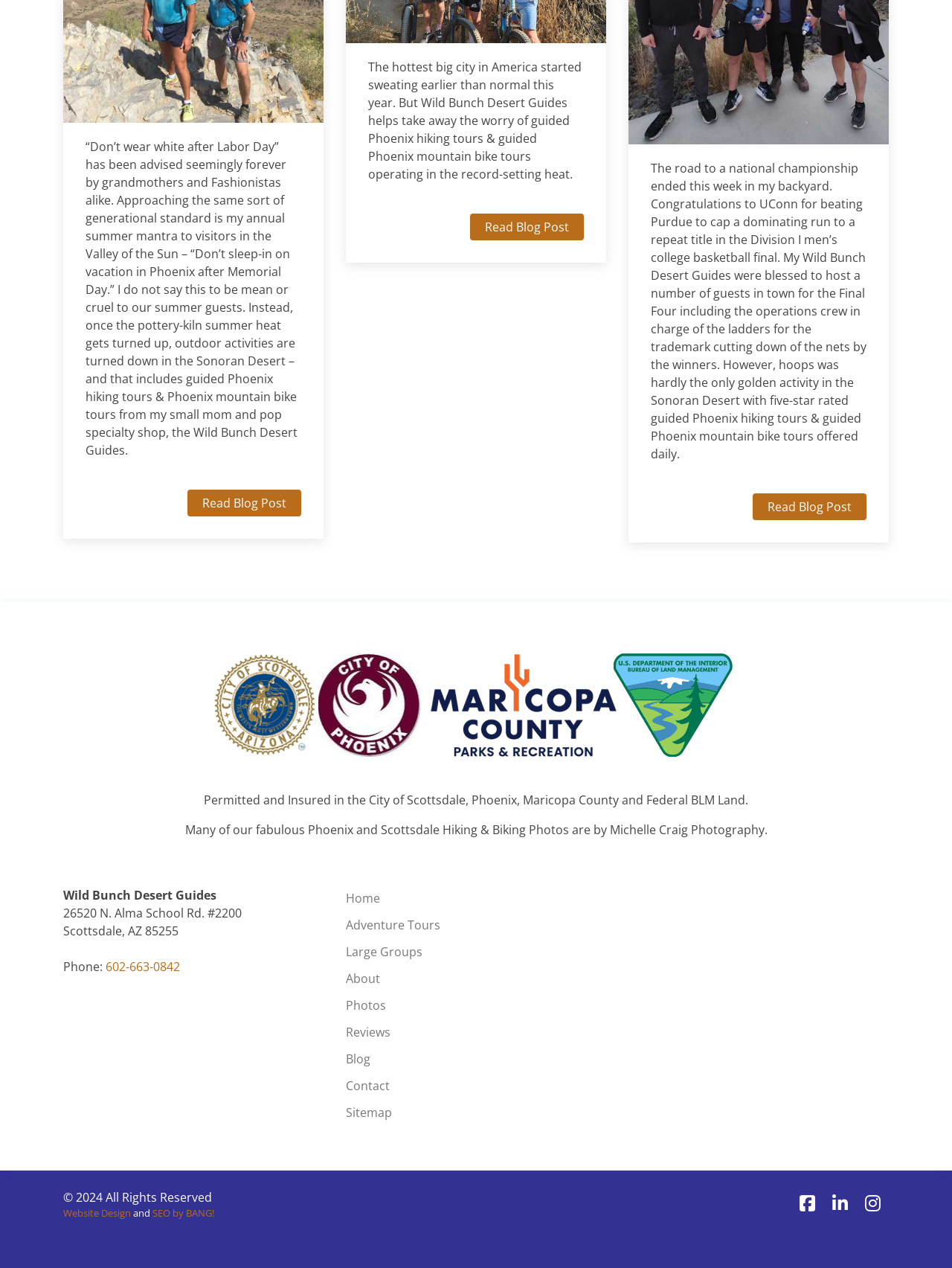What type of tours does Wild Bunch Desert Guides offer?
Ensure your answer is thorough and detailed.

Based on the webpage content, specifically the text 'guided Phoenix hiking tours & Phoenix mountain bike tours' and 'five-star rated guided Phoenix hiking tours & guided Phoenix mountain bike tours', it can be inferred that Wild Bunch Desert Guides offers hiking and biking tours.